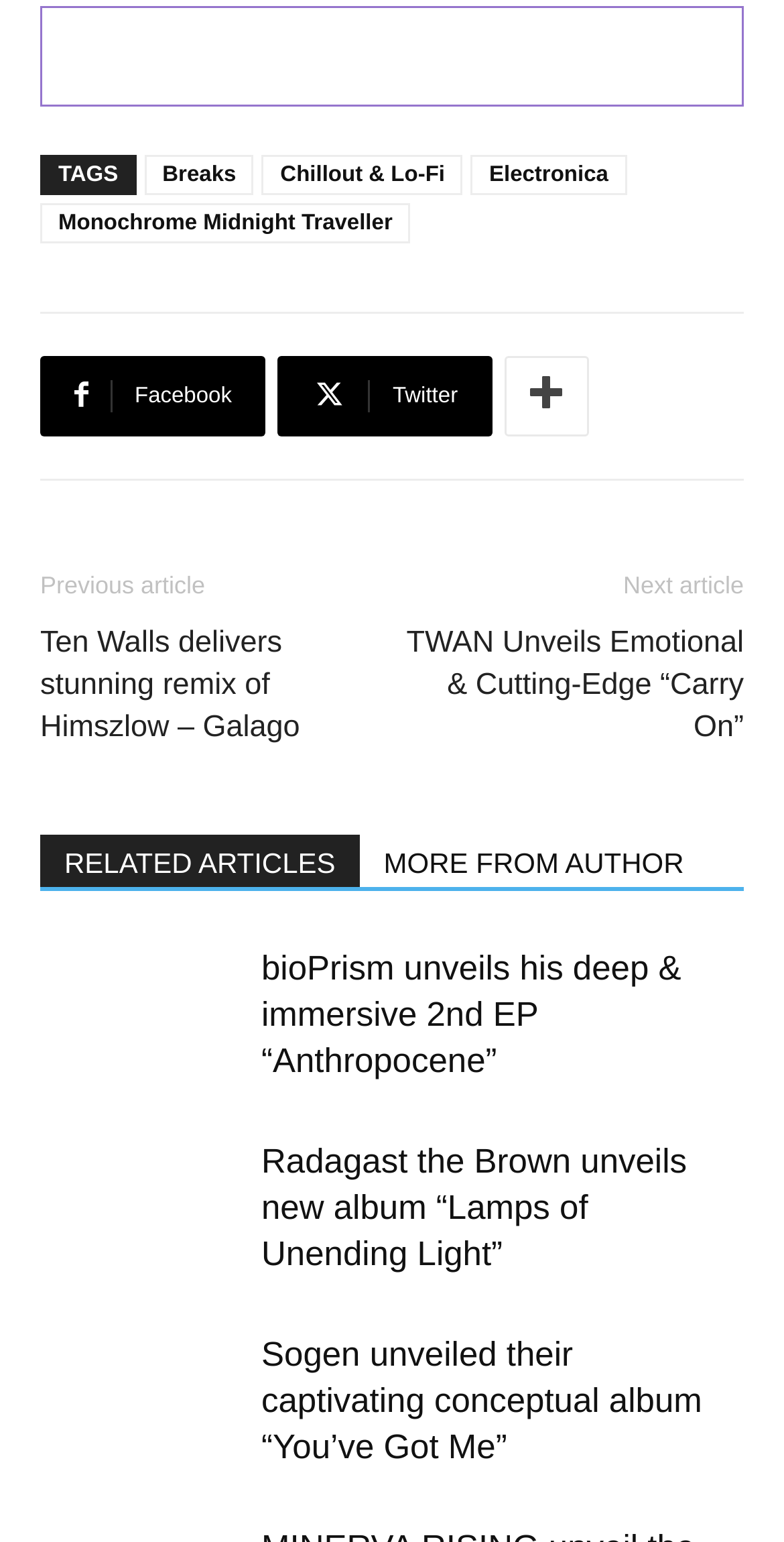How many related articles are listed on this webpage?
From the image, respond using a single word or phrase.

3